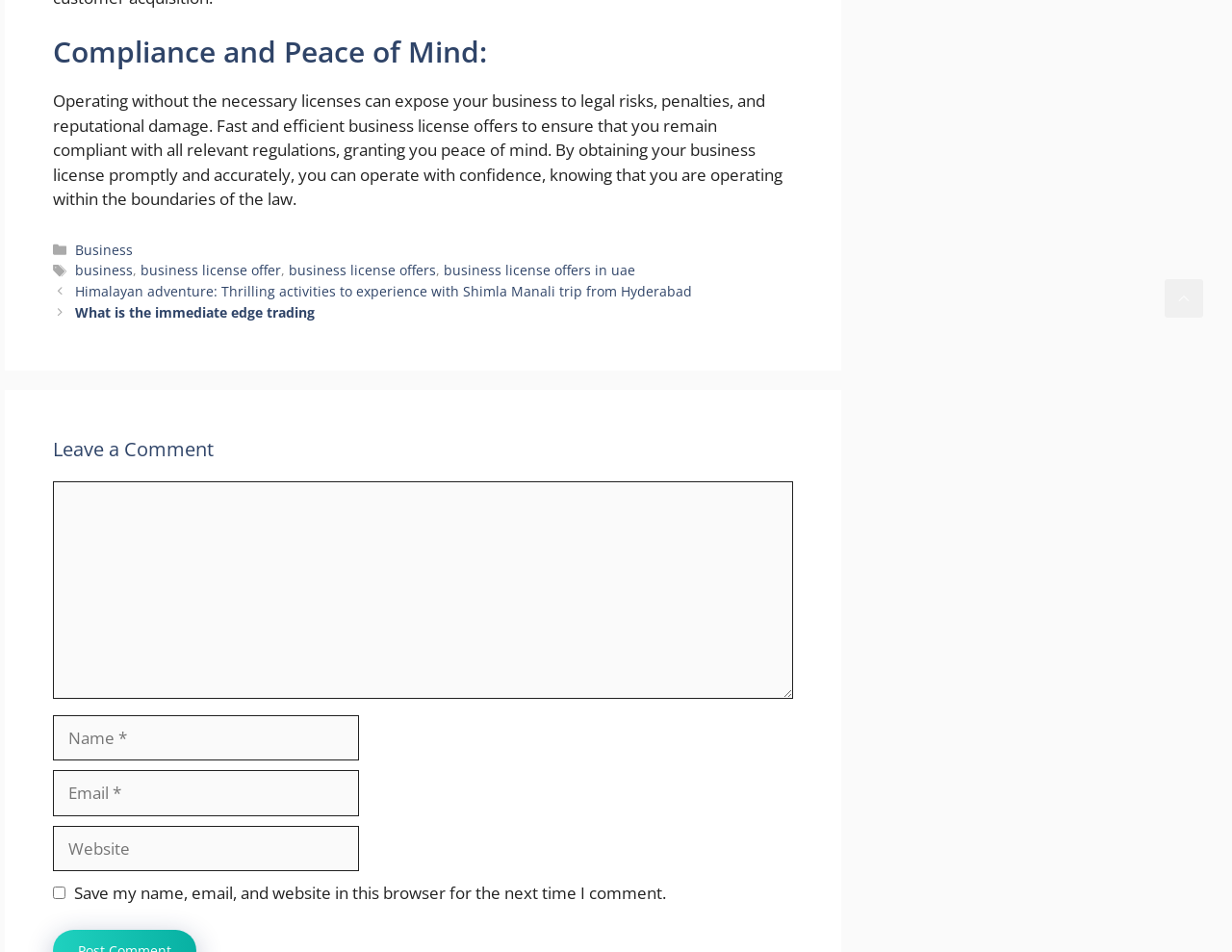Pinpoint the bounding box coordinates of the area that should be clicked to complete the following instruction: "Click on the 'VMWARE' link". The coordinates must be given as four float numbers between 0 and 1, i.e., [left, top, right, bottom].

None